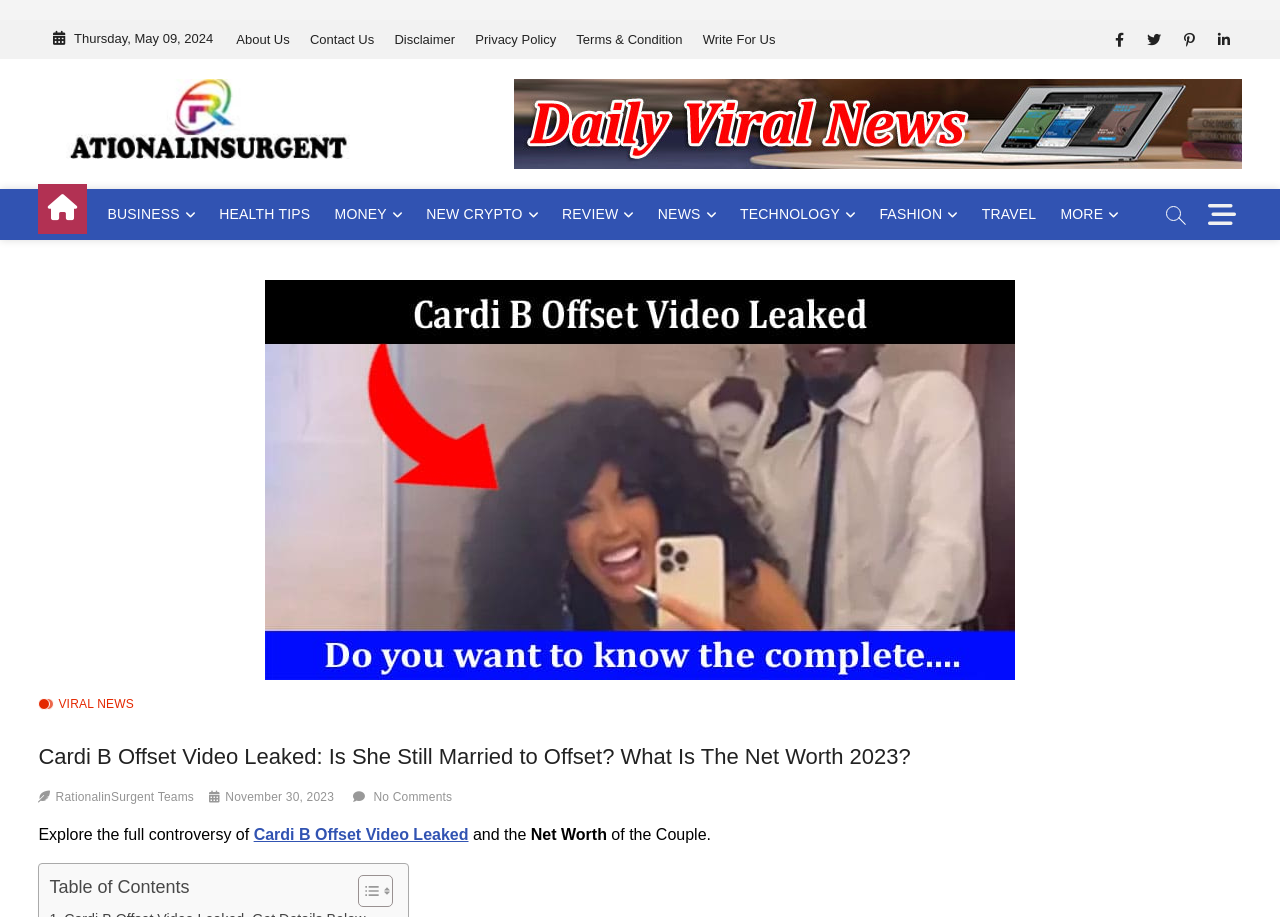Explain the webpage's layout and main content in detail.

The webpage is about Cardi B and Offset's relationship status, specifically focusing on a leaked video and their net worth in 2023. At the top, there is a date "Thursday, May 09, 2024" and a navigation menu with links to "About Us", "Contact Us", "Disclaimer", "Privacy Policy", "Terms & Condition", and "Write For Us". 

Below the navigation menu, there are social media links to Facebook, Twitter, Pinterest, and Linkedin. On the left side, there is a logo of "RATIONALINSURGENT" with a link to the website's homepage. Next to the logo, there is a heading "Global Trendy News & Online Reviews – Rationalinsurgent" with a link to the same page. 

Under the heading, there is a static text "THE BEST LATEST NEWS" and an image of a responsive ads banner. On the right side, there is a navigation menu with links to various categories such as "BUSINESS", "HEALTH TIPS", "MONEY", "NEW CRYPTO", "REVIEW", "NEWS", "TECHNOLOGY", "FASHION", "TRAVEL", and "MORE". 

The main content of the webpage is an article about Cardi B and Offset's leaked video and their net worth. The article has a heading "Cardi B Offset Video Leaked: Is She Still Married to Offset? What Is The Net Worth 2023?" and is accompanied by an image. The article is divided into sections, with a table of contents at the bottom. There are also links to "VIRAL NEWS" and "RationalinSurgent Teams" above the article.